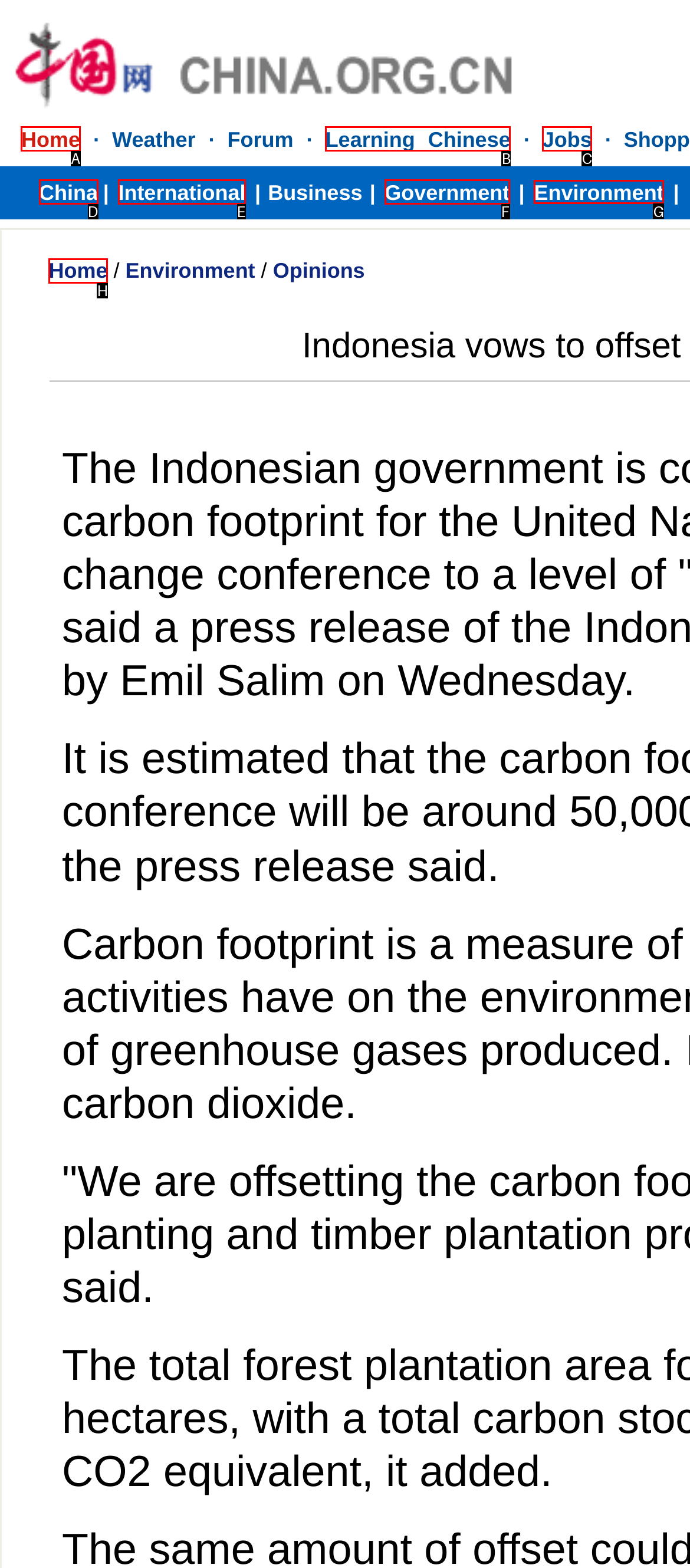Select the appropriate HTML element that needs to be clicked to execute the following task: Visit the Environment page. Respond with the letter of the option.

G